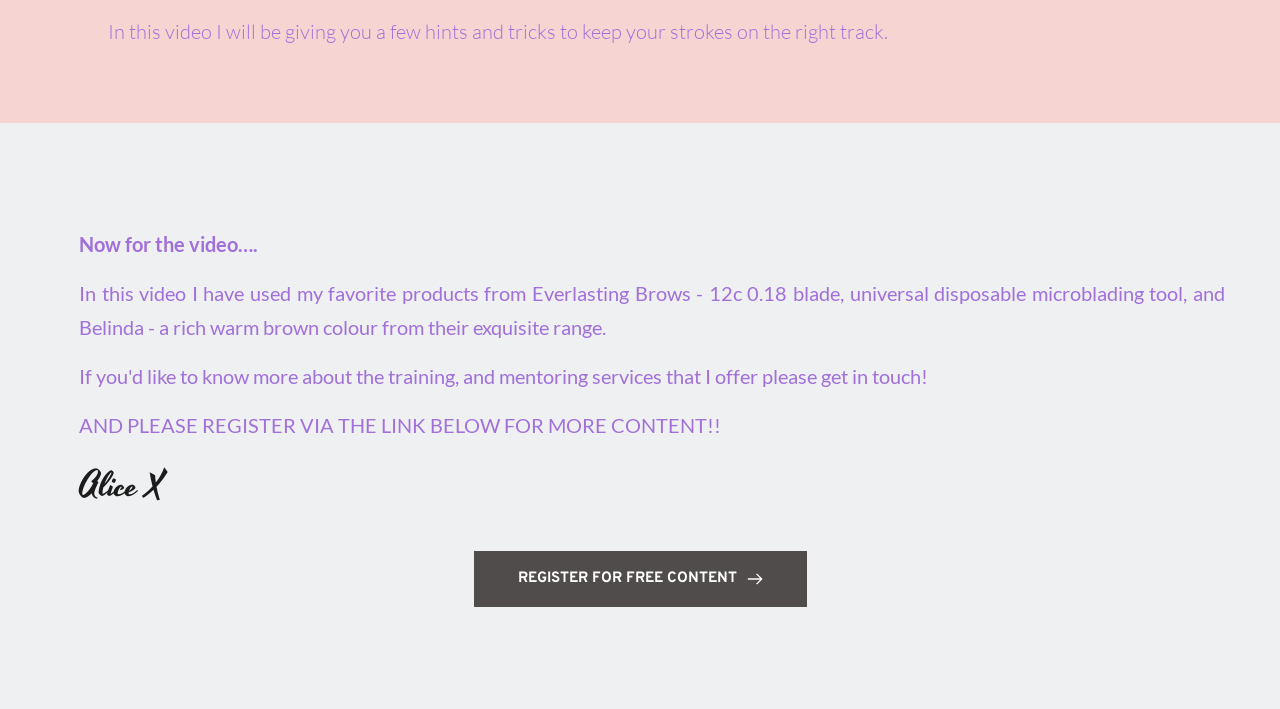How many links are there in the webpage?
Please give a detailed and elaborate explanation in response to the question.

There are five links in the webpage: 'Everlasting Brows', 'in touch', 'Alice X', 'REGISTER FOR FREE CONTENT', and one more link mentioned in the text but not explicitly shown.